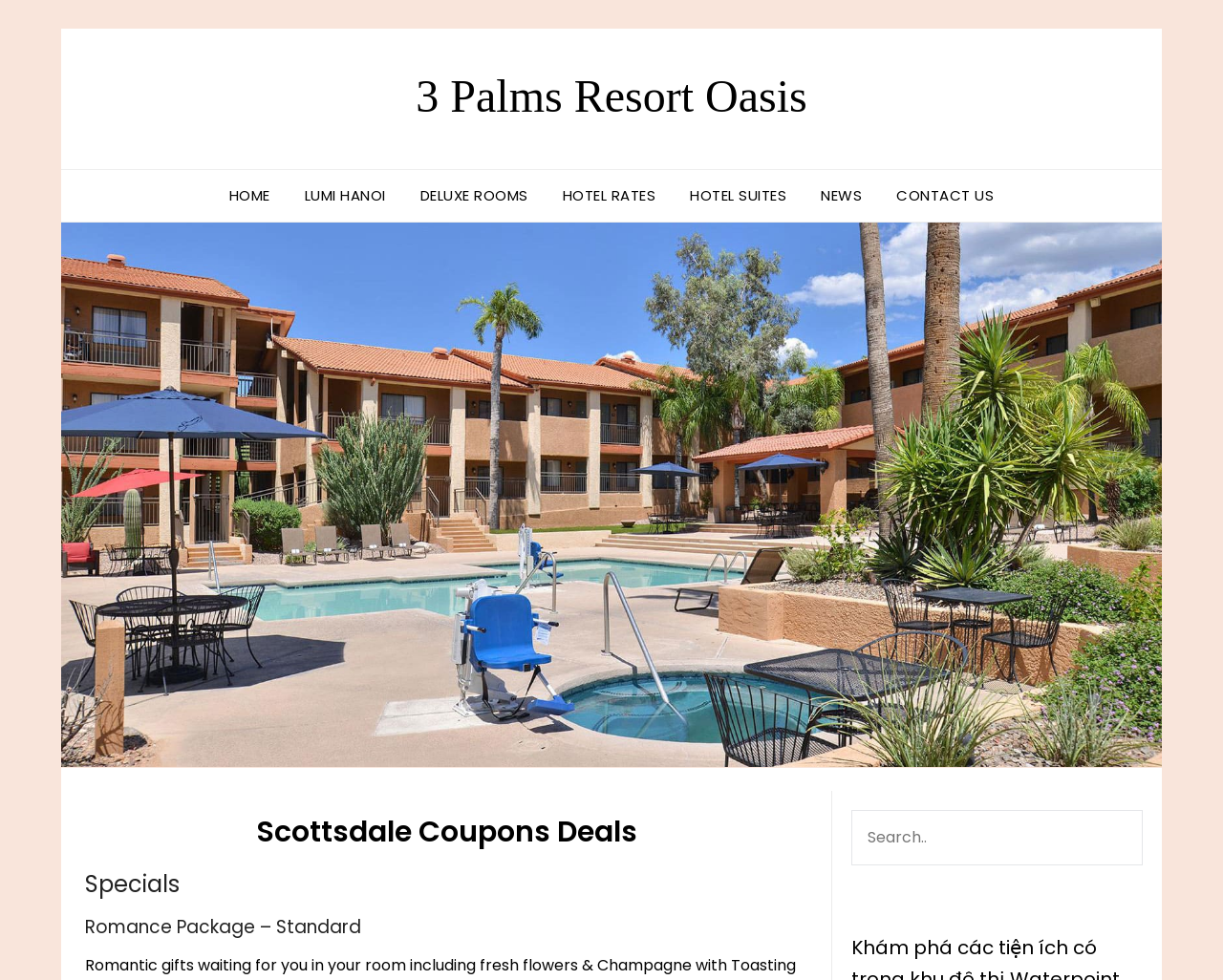Can you give a comprehensive explanation to the question given the content of the image?
What is the name of the resort?

I found the answer by looking at the top-left corner of the webpage, where there is a logo and a link with the text '3 Palms Resort Oasis'. This suggests that the webpage is about this resort.